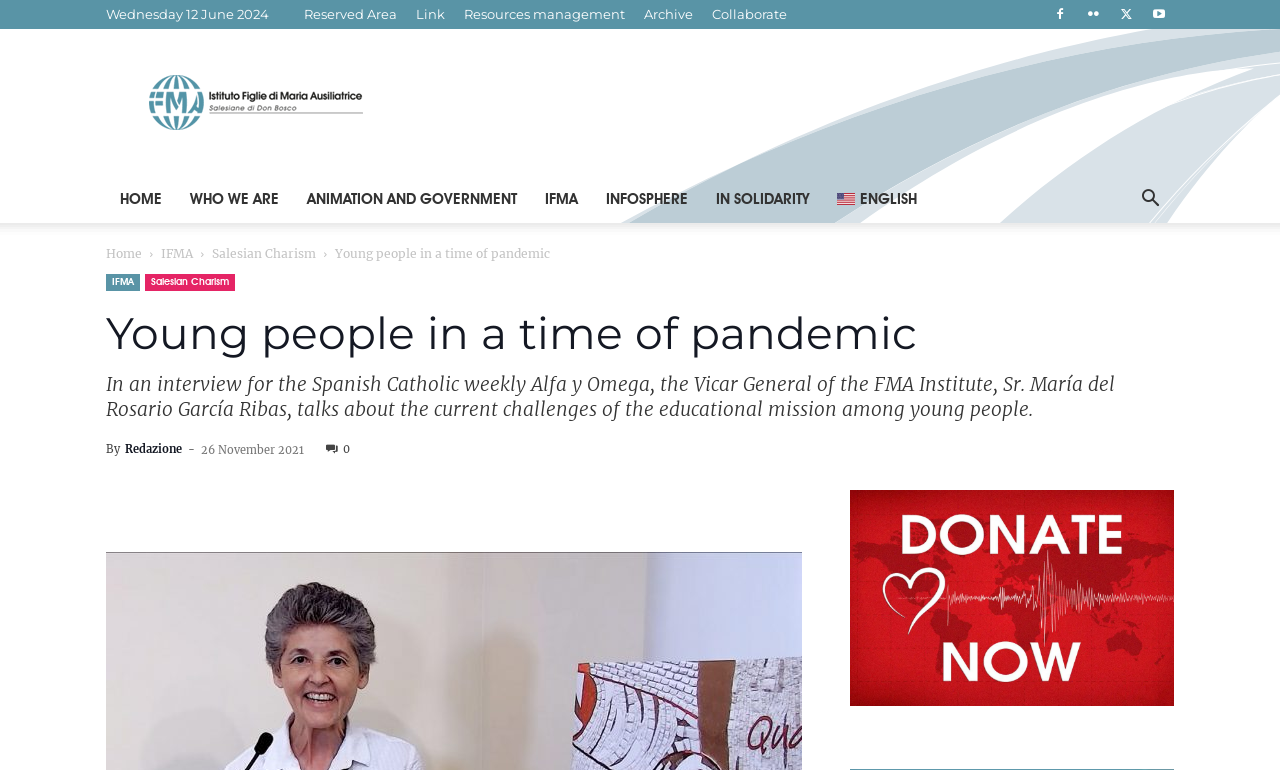Provide a brief response using a word or short phrase to this question:
What is the topic of the interview mentioned on the webpage?

Young people in a time of pandemic